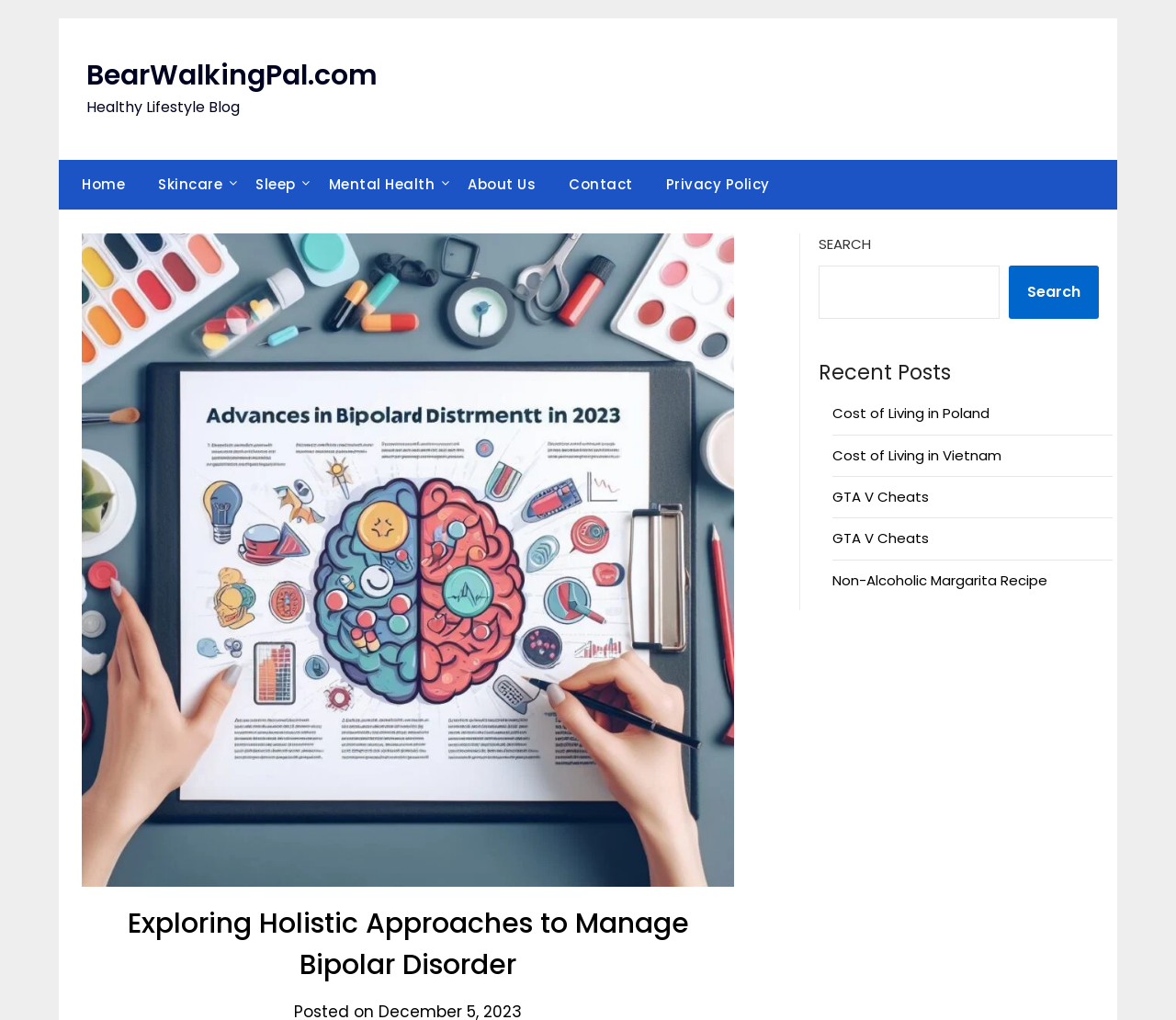Respond to the question below with a single word or phrase:
How many recent posts are listed?

5